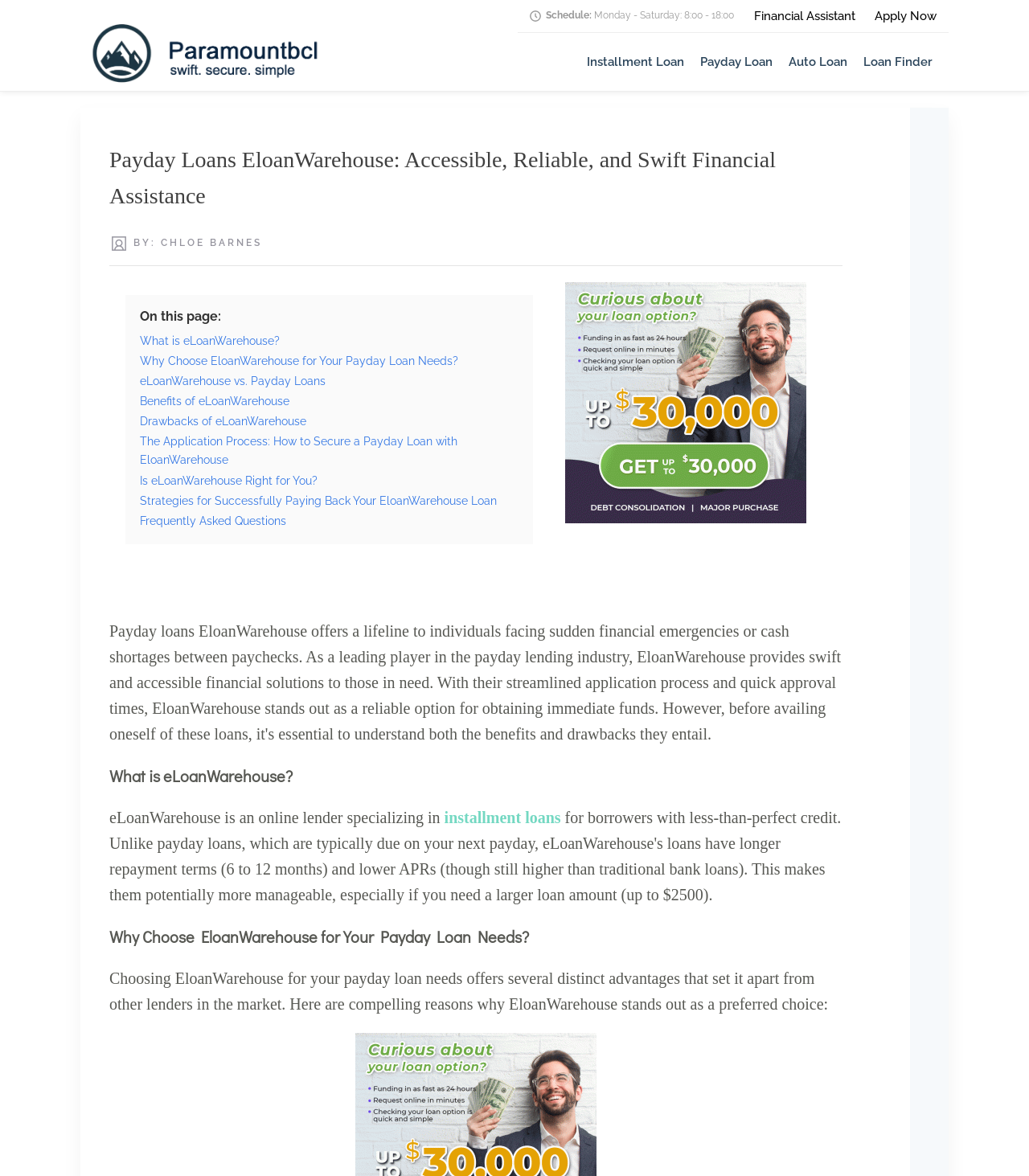By analyzing the image, answer the following question with a detailed response: How many links are there in the 'On this page:' section?

I counted the number of link elements starting from 'What is eLoanWarehouse?' to 'Frequently Asked Questions' in the 'On this page:' section.